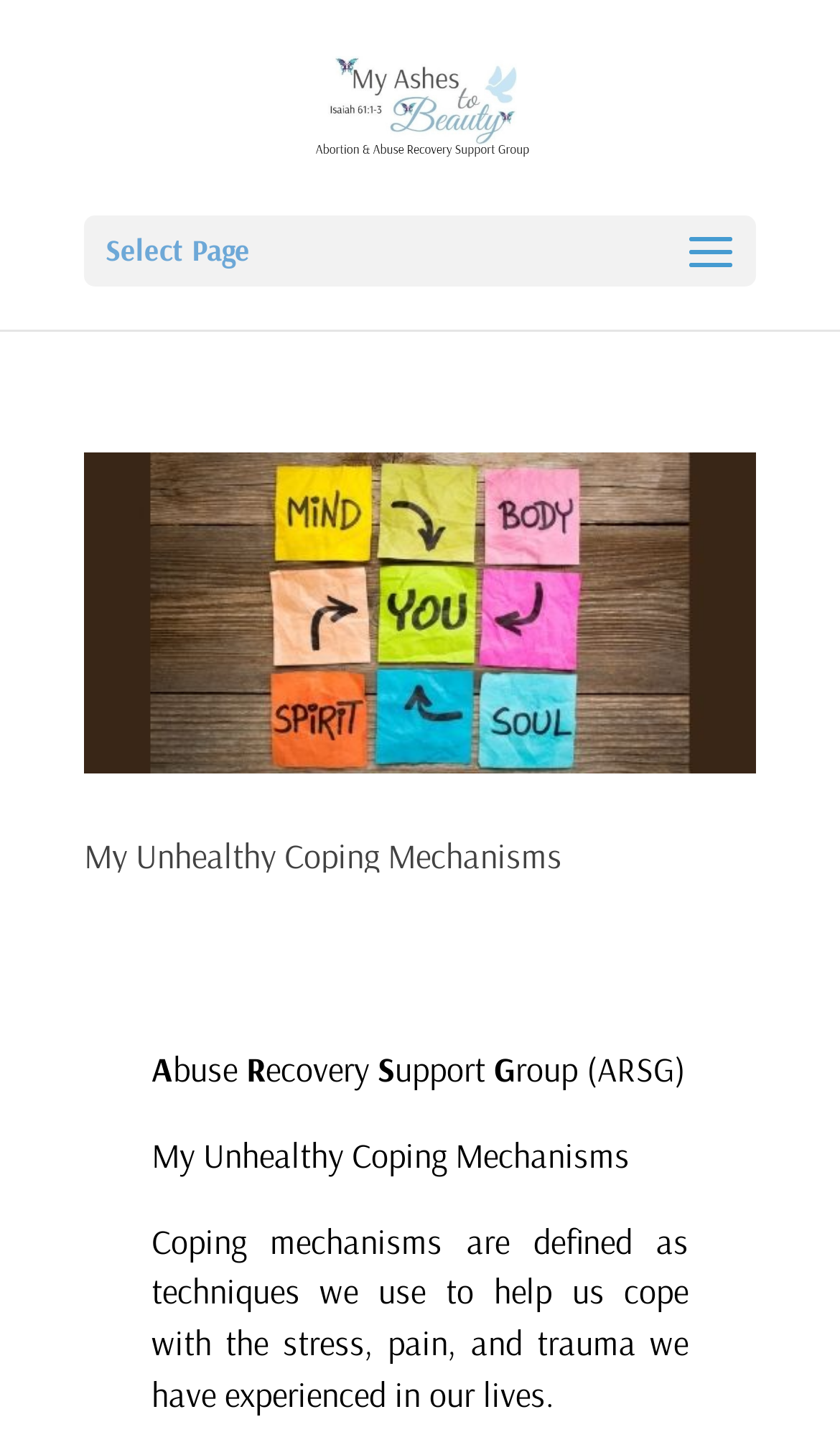Generate a thorough caption detailing the webpage content.

The webpage is about "My Unhealthy Coping Mechanisms" and is part of the "My Ashes to Beauty" platform. At the top, there is a link to "My Ashes to Beauty" accompanied by an image with the same name, positioned slightly above the link. Below this, there is a "Select Page" option.

The main content of the webpage is focused on "My Unhealthy Coping Mechanisms". There is a large image with this title, followed by a heading with the same title. Below the heading, there is another link to "My Unhealthy Coping Mechanisms" with a slightly smaller bounding box.

The webpage then presents a series of short texts, including "A", "buse", "R", "ecovery", "upport", "G", and "roup (ARSG)", which appear to be a fragmented sentence or phrase. Below this, there is a paragraph of text that explains what coping mechanisms are, stating that they are techniques used to deal with stress, pain, and trauma.

Overall, the webpage appears to be a blog post or article about unhealthy coping mechanisms, with a focus on providing information and support.